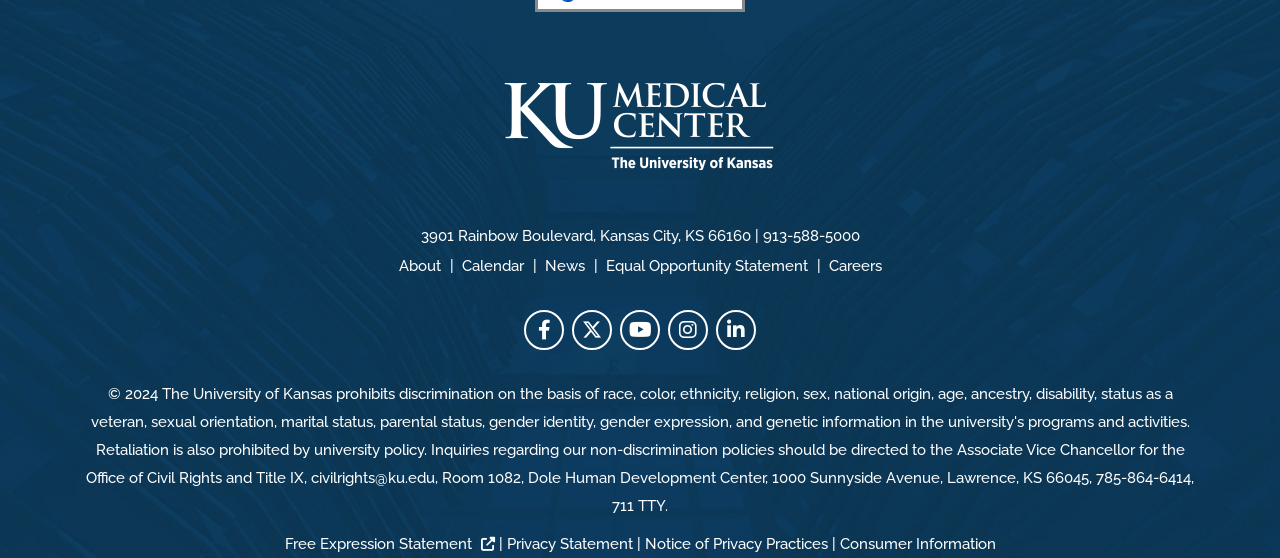Please pinpoint the bounding box coordinates for the region I should click to adhere to this instruction: "Email civilrights@ku.edu".

[0.243, 0.84, 0.34, 0.872]